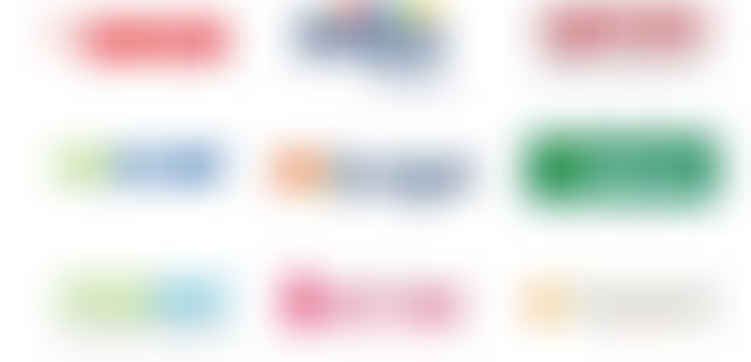Describe all the important aspects and features visible in the image.

The image features a grid of various logos representing partner companies and service providers. Each logo is displayed prominently, showcasing a distinct design and color scheme. The top row includes recognizable brands like Netflix, PayPal, and Spotify, while the second row features icons from popular services such as Airbnb, Google, and more. The bottom row continues with additional logos, demonstrating a variety of collaborations and partnerships. This array illustrates the diverse range of services that users can access through instant discounts, highlighting the value proposition of the associated program or platform.